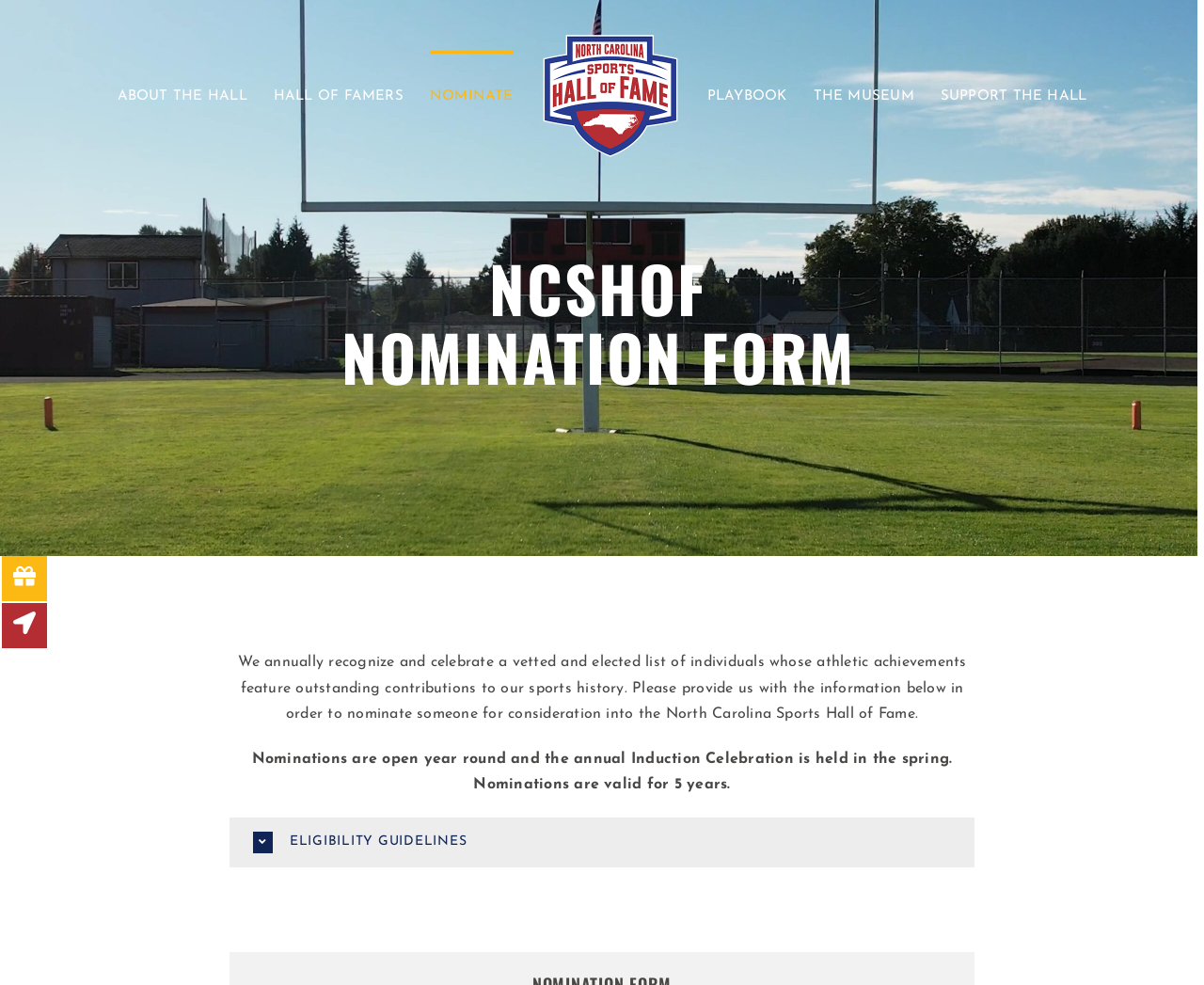Determine the bounding box coordinates of the clickable element necessary to fulfill the instruction: "Check the game version". Provide the coordinates as four float numbers within the 0 to 1 range, i.e., [left, top, right, bottom].

None